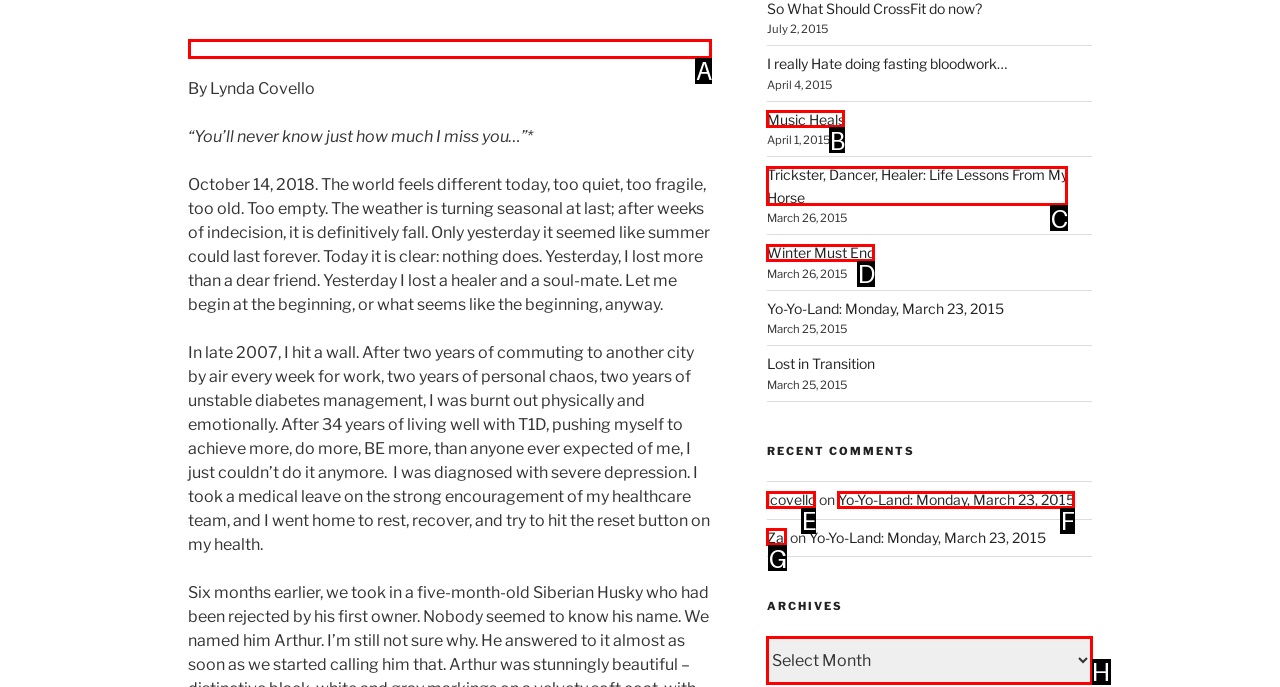Identify which HTML element to click to fulfill the following task: Click on the link 'Arthur'. Provide your response using the letter of the correct choice.

A